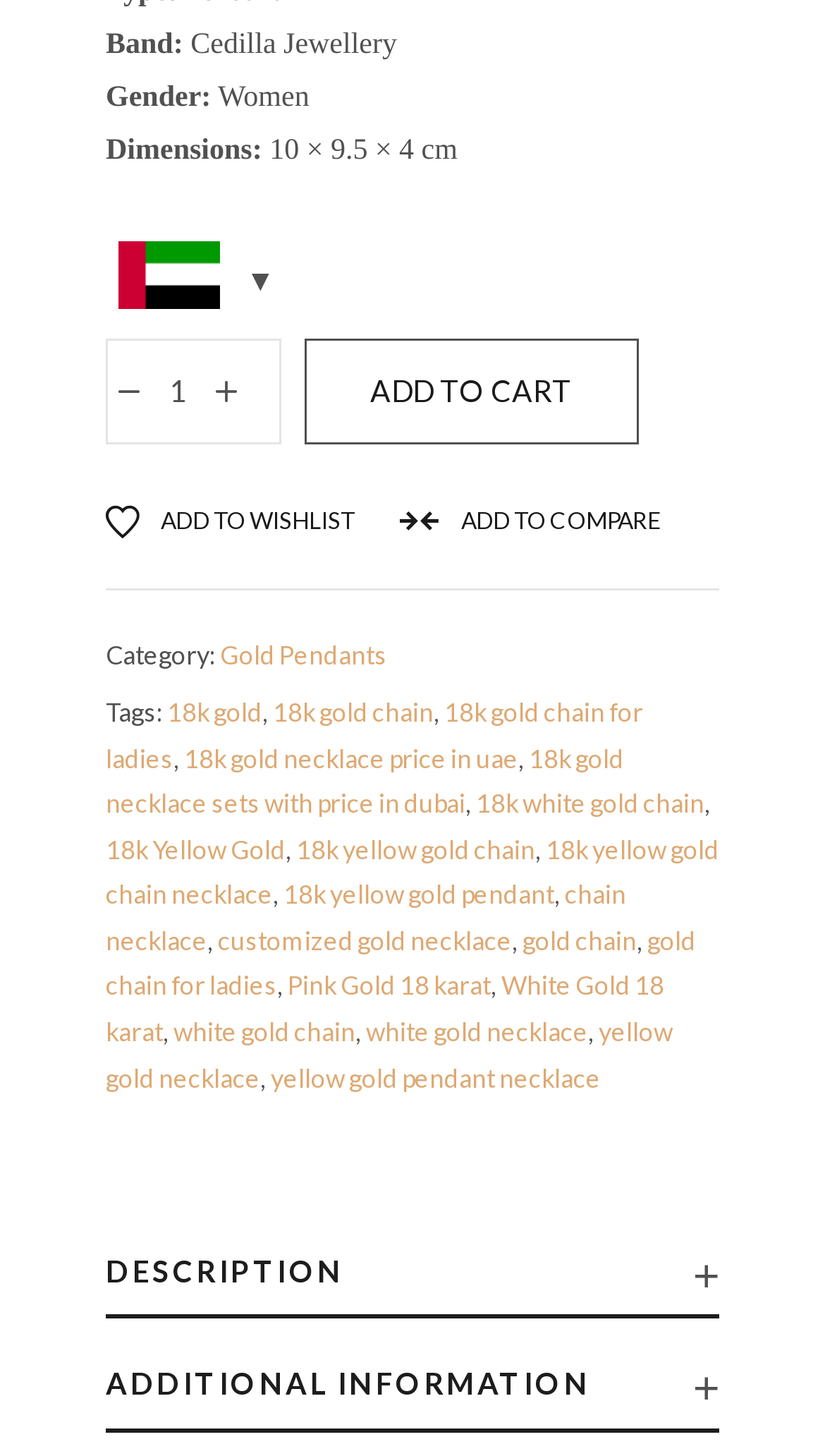Identify and provide the bounding box for the element described by: "18k gold chain for ladies".

[0.128, 0.478, 0.779, 0.531]